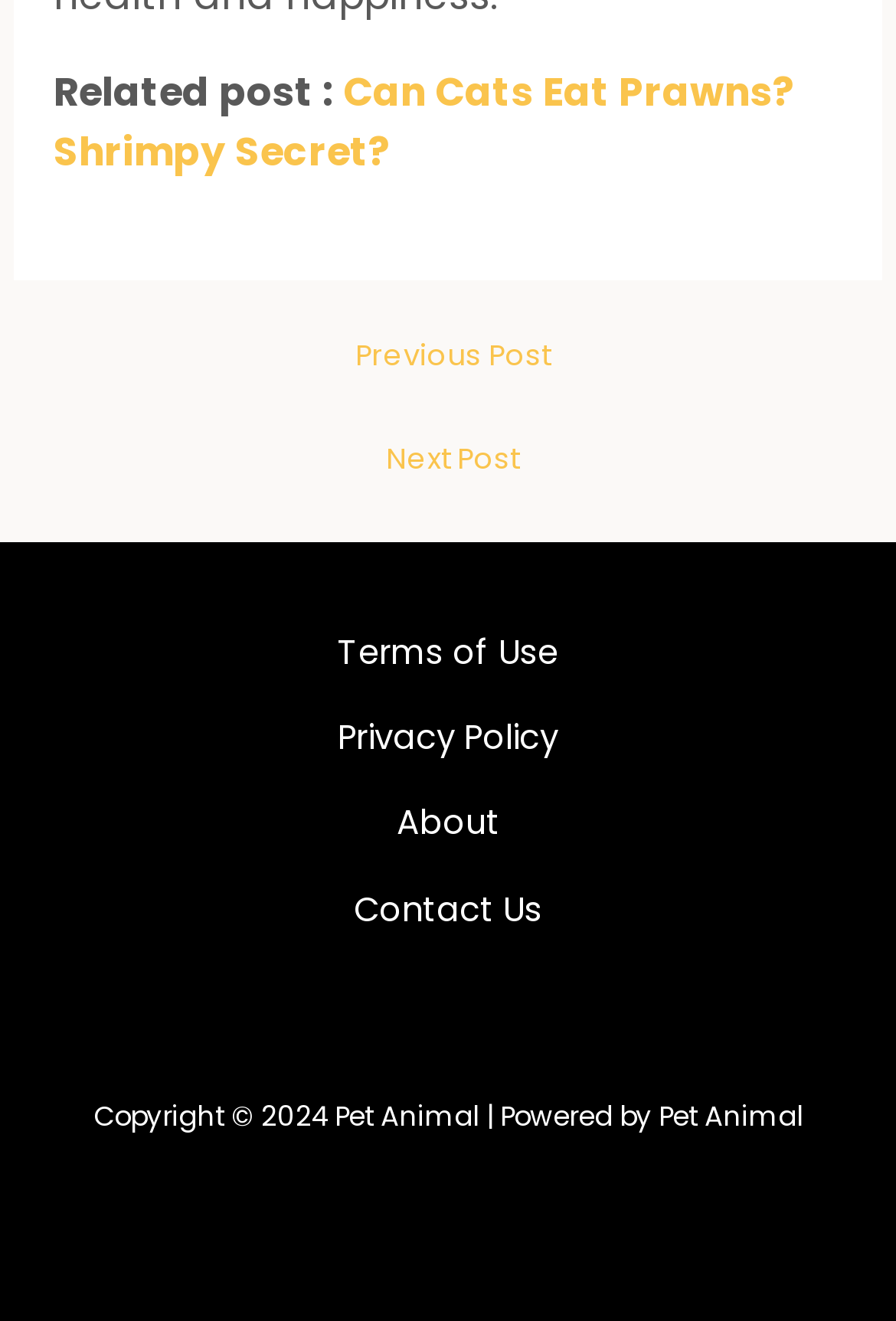Extract the bounding box coordinates for the described element: "Terms of Use". The coordinates should be represented as four float numbers between 0 and 1: [left, top, right, bottom].

[0.364, 0.463, 0.636, 0.528]